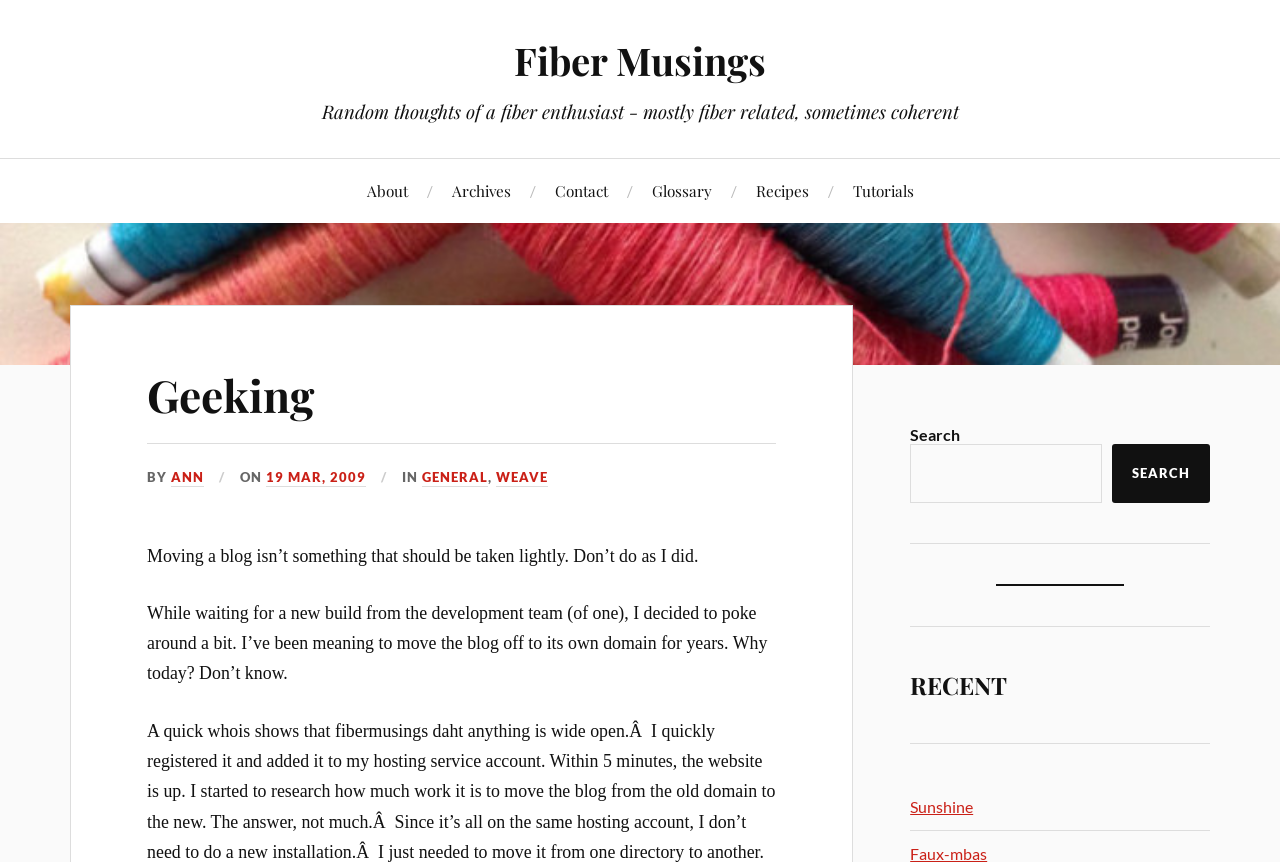Locate the UI element described by Fiber Musings in the provided webpage screenshot. Return the bounding box coordinates in the format (top-left x, top-left y, bottom-right x, bottom-right y), ensuring all values are between 0 and 1.

[0.402, 0.041, 0.598, 0.1]